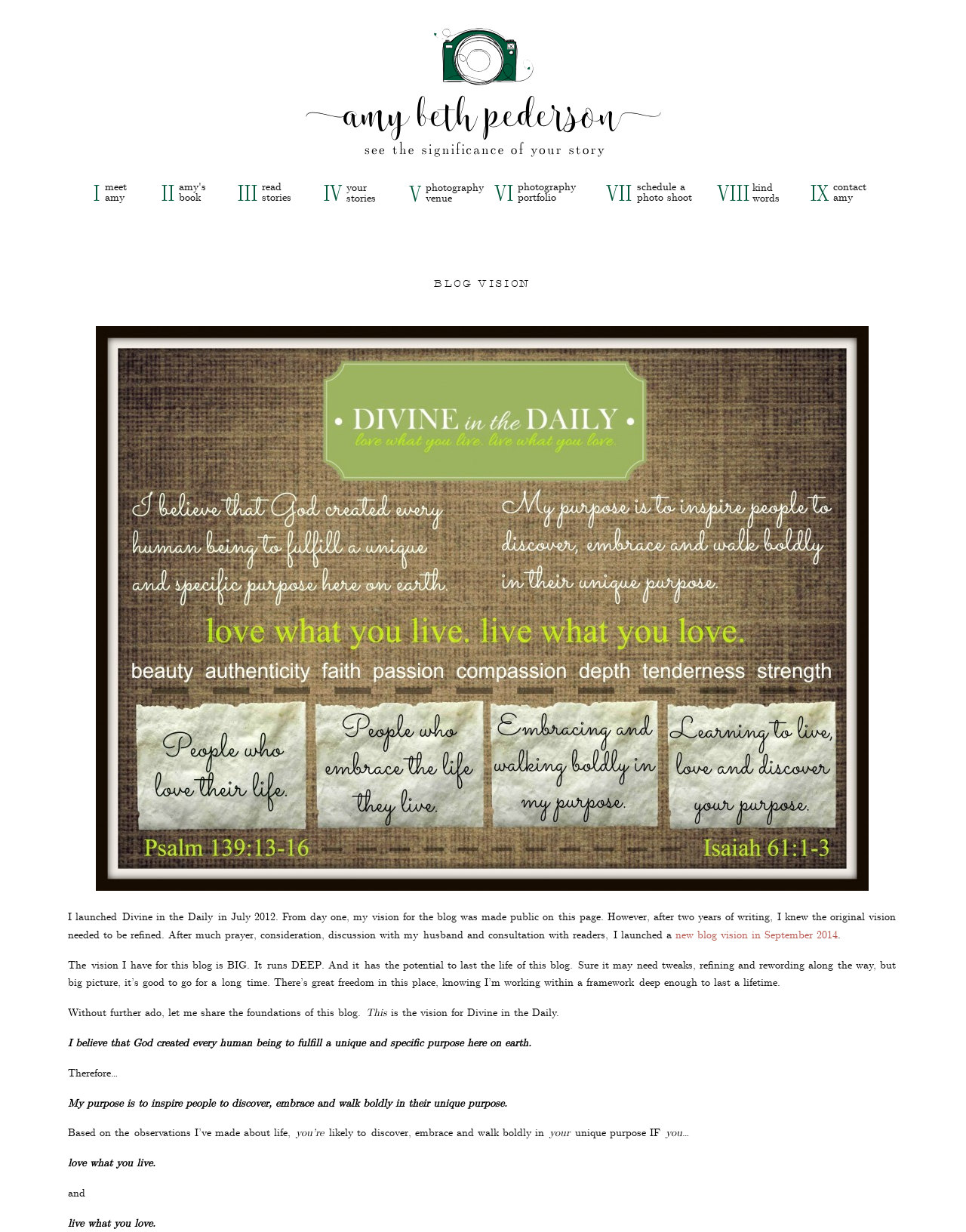What is the purpose of the blog? Based on the screenshot, please respond with a single word or phrase.

To inspire people to discover their unique purpose